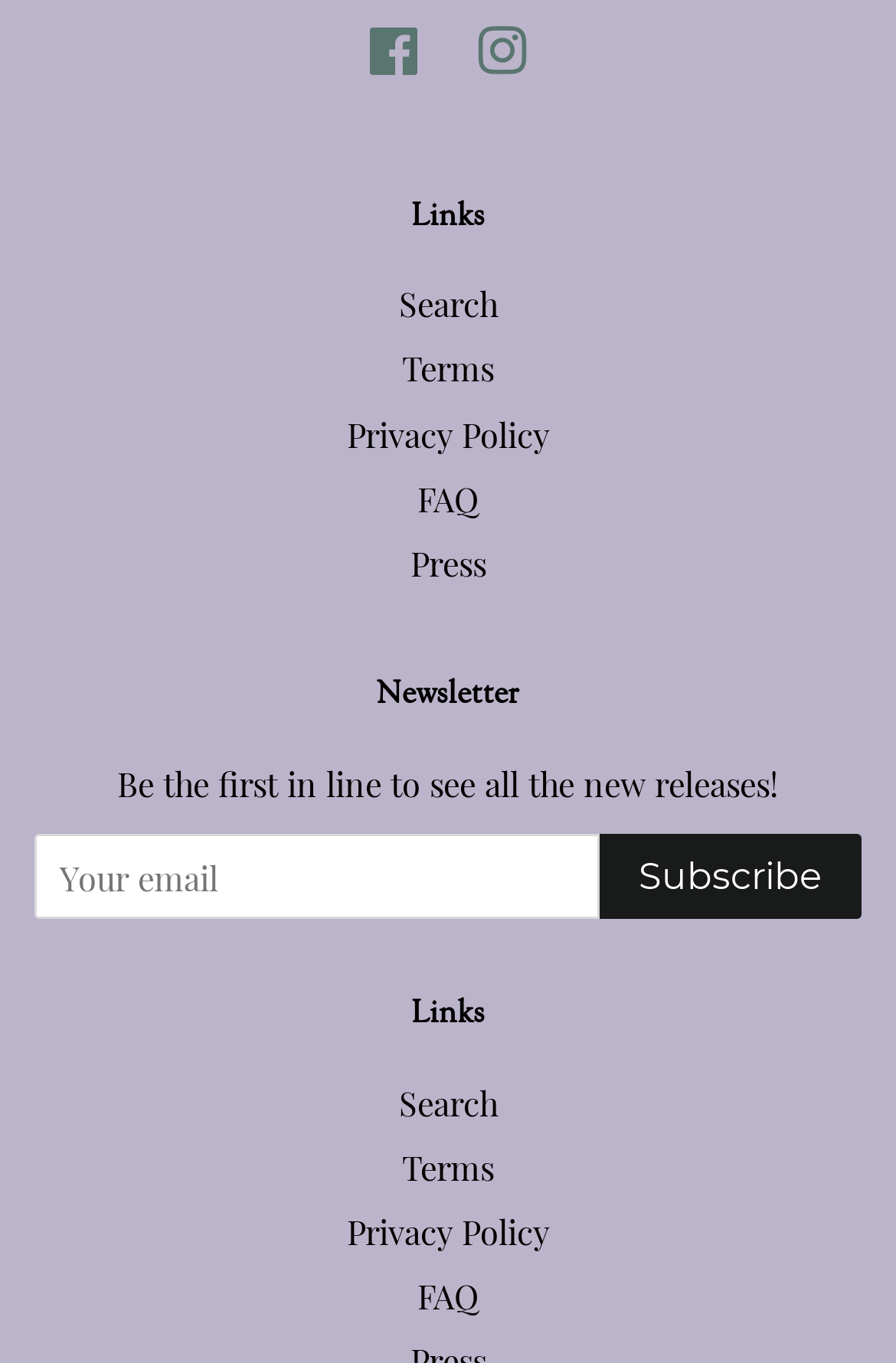Find and specify the bounding box coordinates that correspond to the clickable region for the instruction: "View terms and conditions".

[0.449, 0.254, 0.551, 0.287]